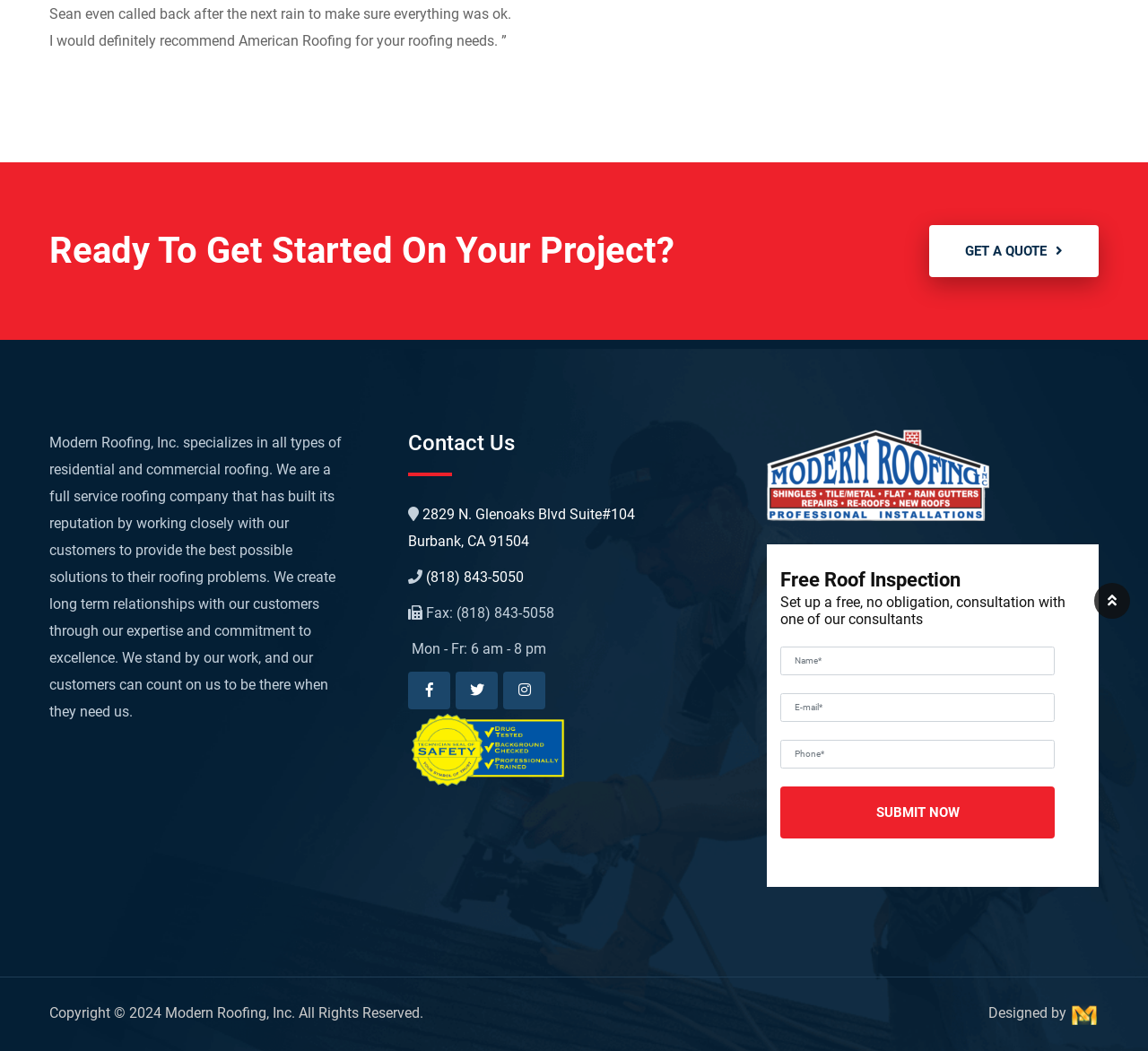Provide the bounding box coordinates of the HTML element described as: "(818) 843-5050". The bounding box coordinates should be four float numbers between 0 and 1, i.e., [left, top, right, bottom].

[0.371, 0.541, 0.456, 0.557]